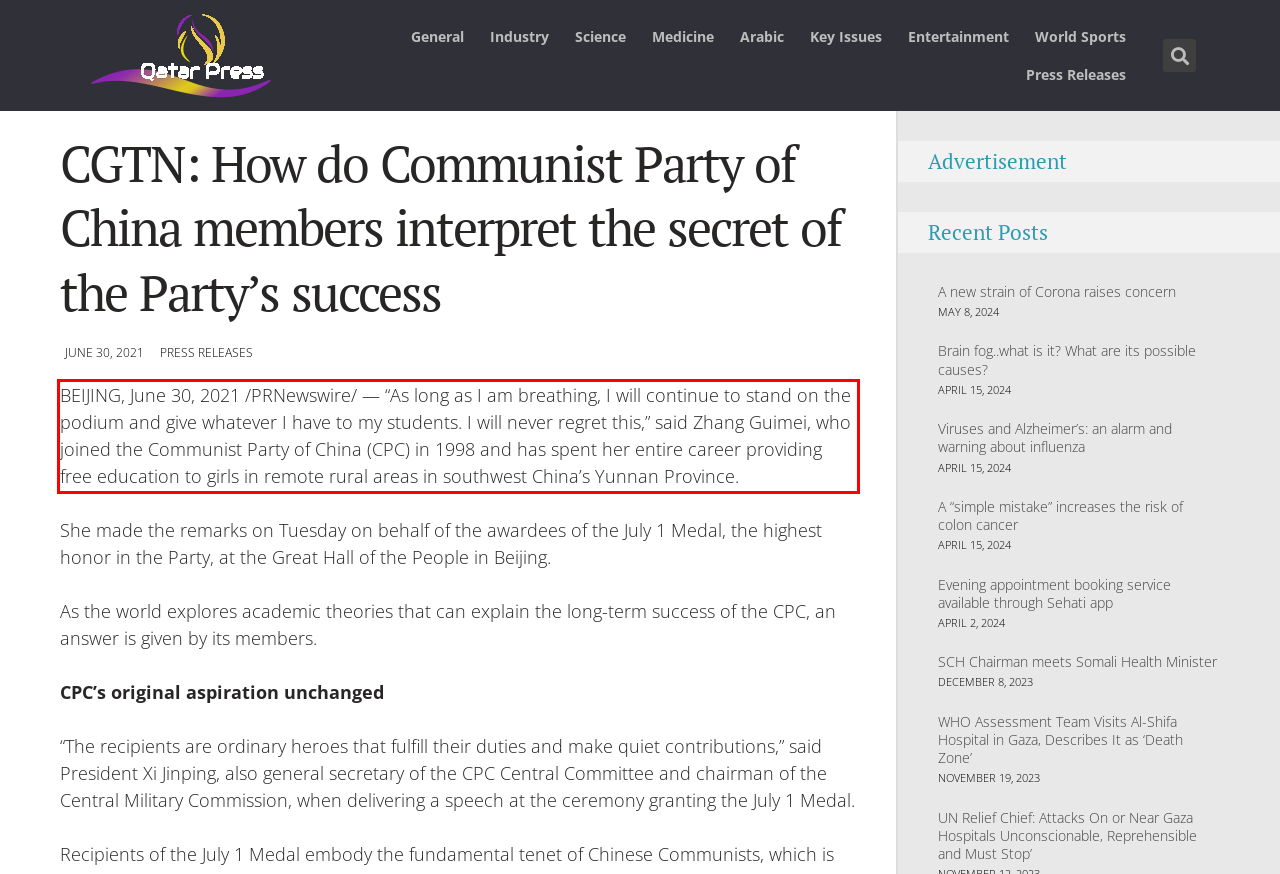Please look at the screenshot provided and find the red bounding box. Extract the text content contained within this bounding box.

BEIJING, June 30, 2021 /PRNewswire/ — “As long as I am breathing, I will continue to stand on the podium and give whatever I have to my students. I will never regret this,” said Zhang Guimei, who joined the Communist Party of China (CPC) in 1998 and has spent her entire career providing free education to girls in remote rural areas in southwest China’s Yunnan Province.